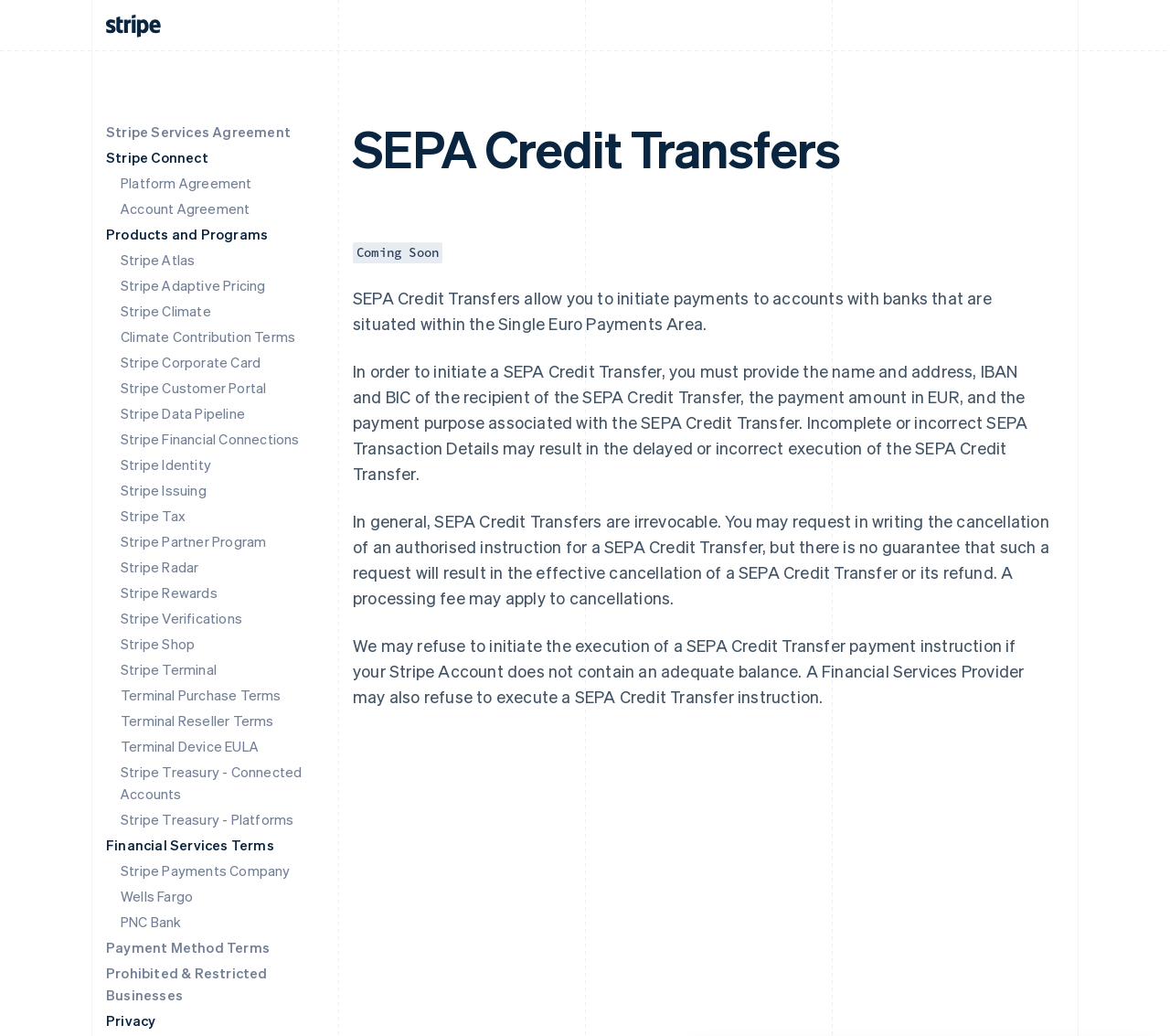Specify the bounding box coordinates for the region that must be clicked to perform the given instruction: "Read about SEPA Credit Transfers".

[0.302, 0.277, 0.848, 0.322]